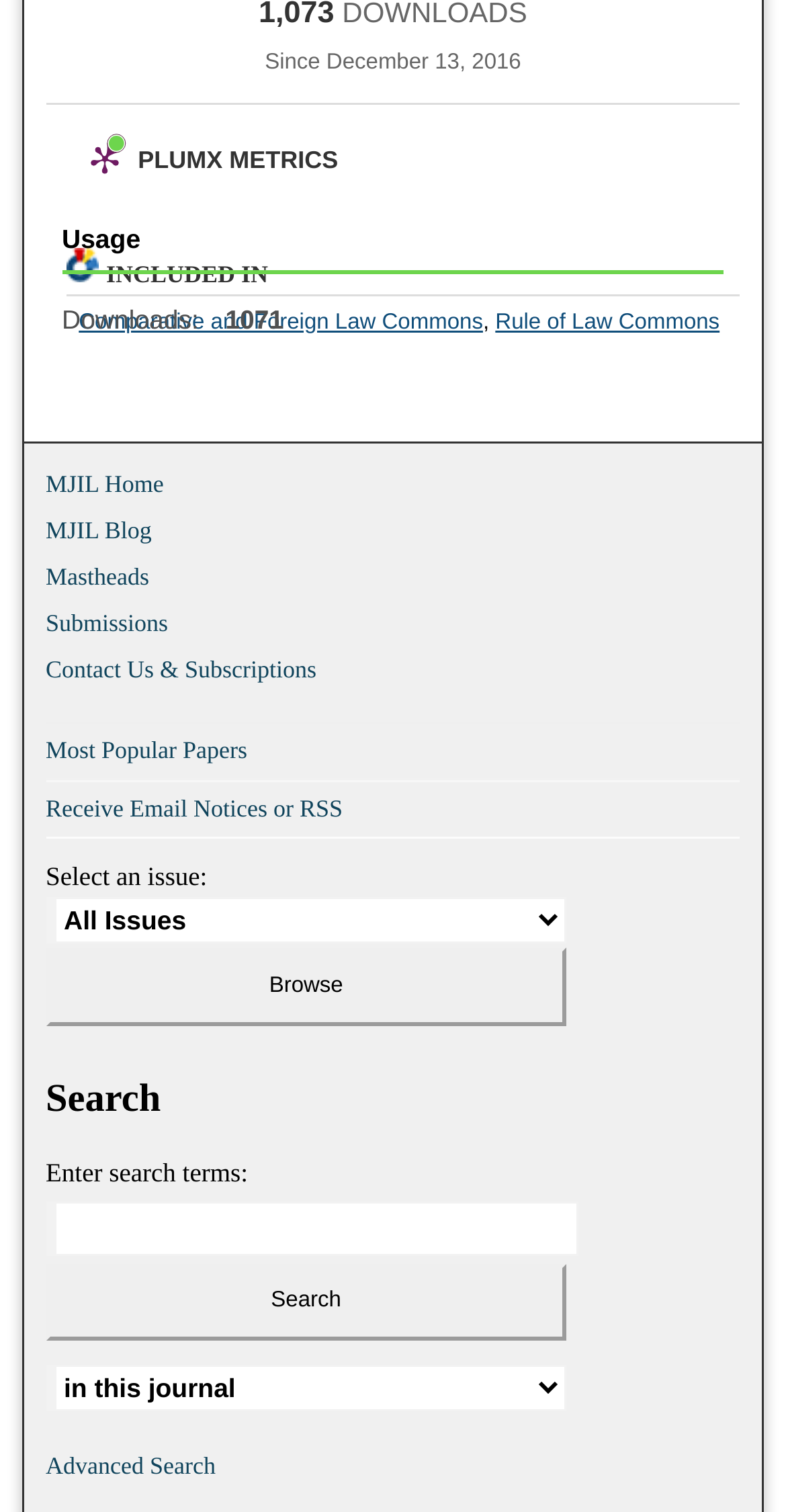Please use the details from the image to answer the following question comprehensively:
What is the shortcut key for the 'MJIL Home' link?

I found the answer by looking at the 'MJIL Home' link and its corresponding shortcut key, which is 'Alt+1'.